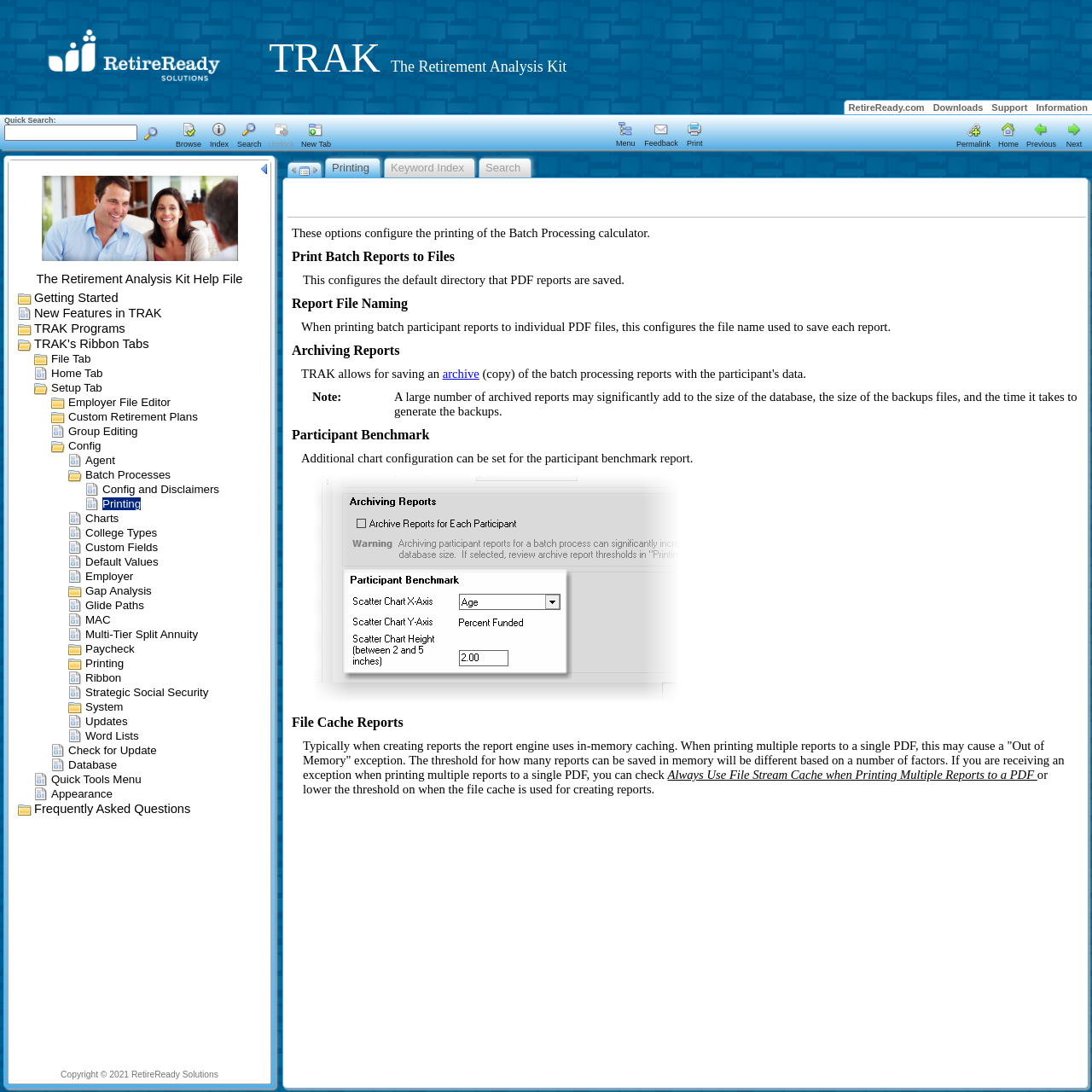Use the details in the image to answer the question thoroughly: 
What is the name of the kit?

I inferred this answer by looking at the text 'TRAK The Retirement Analysis Kit' in the top-left corner of the webpage, which suggests that TRAK is an acronym for The Retirement Analysis Kit.